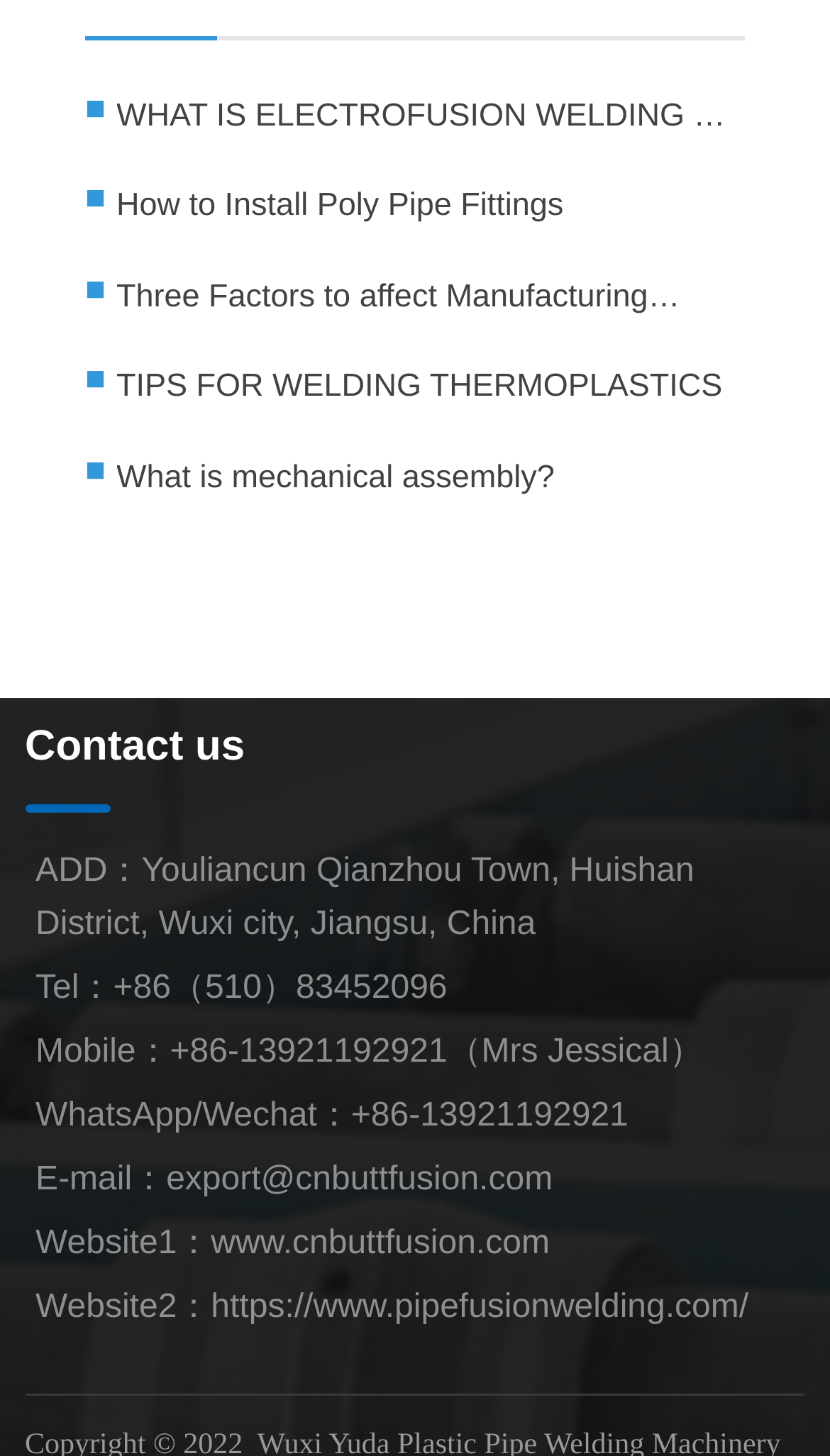Analyze the image and answer the question with as much detail as possible: 
What is the topic of the third link?

The third link on the webpage has the text 'Three Factors to affect Manufacturing process of polyethylene fittings' which suggests that the topic of the link is the manufacturing process of polyethylene fittings.